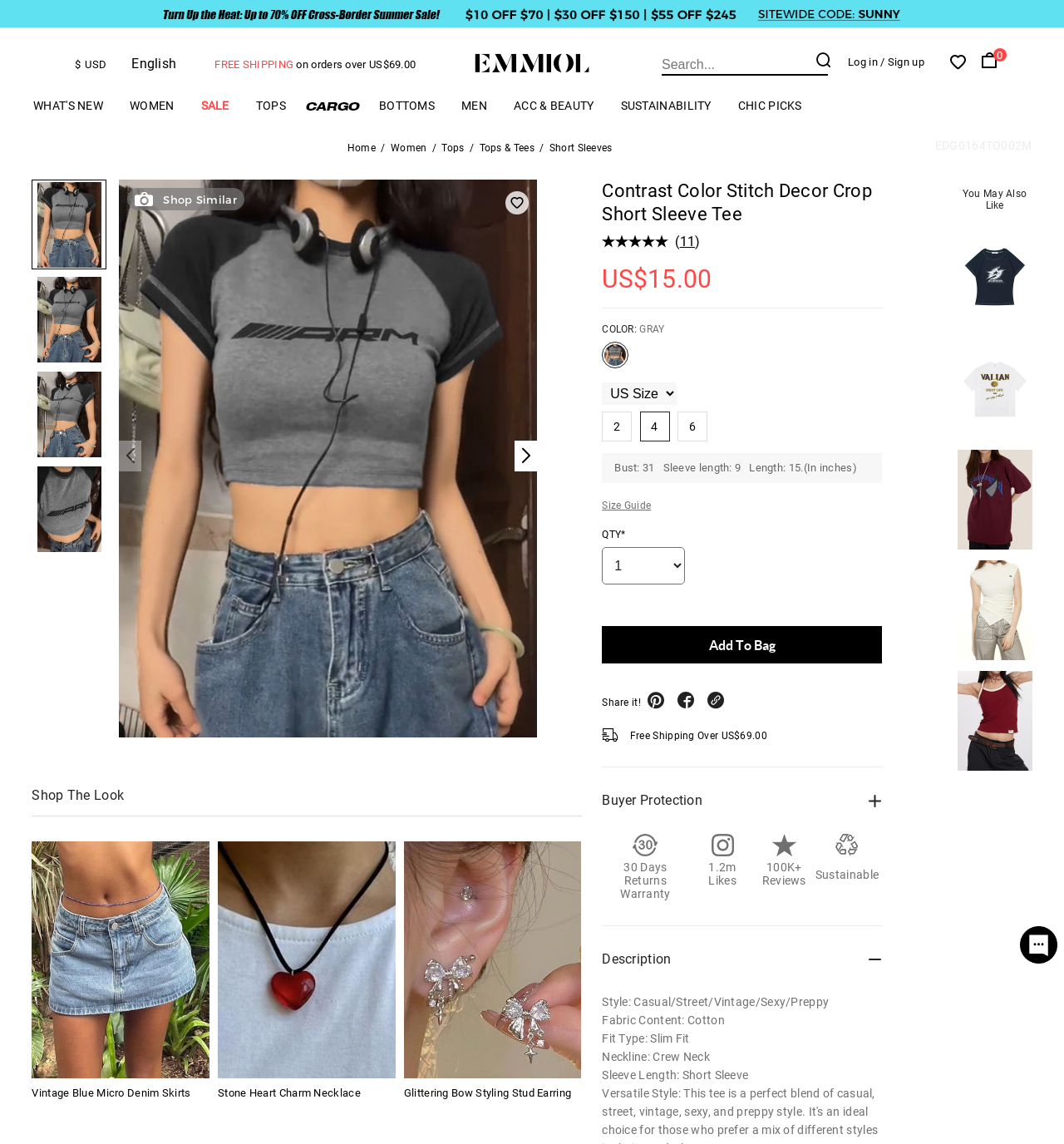Find the bounding box coordinates of the UI element according to this description: "Stone Heart Charm Necklace".

[0.205, 0.95, 0.339, 0.961]